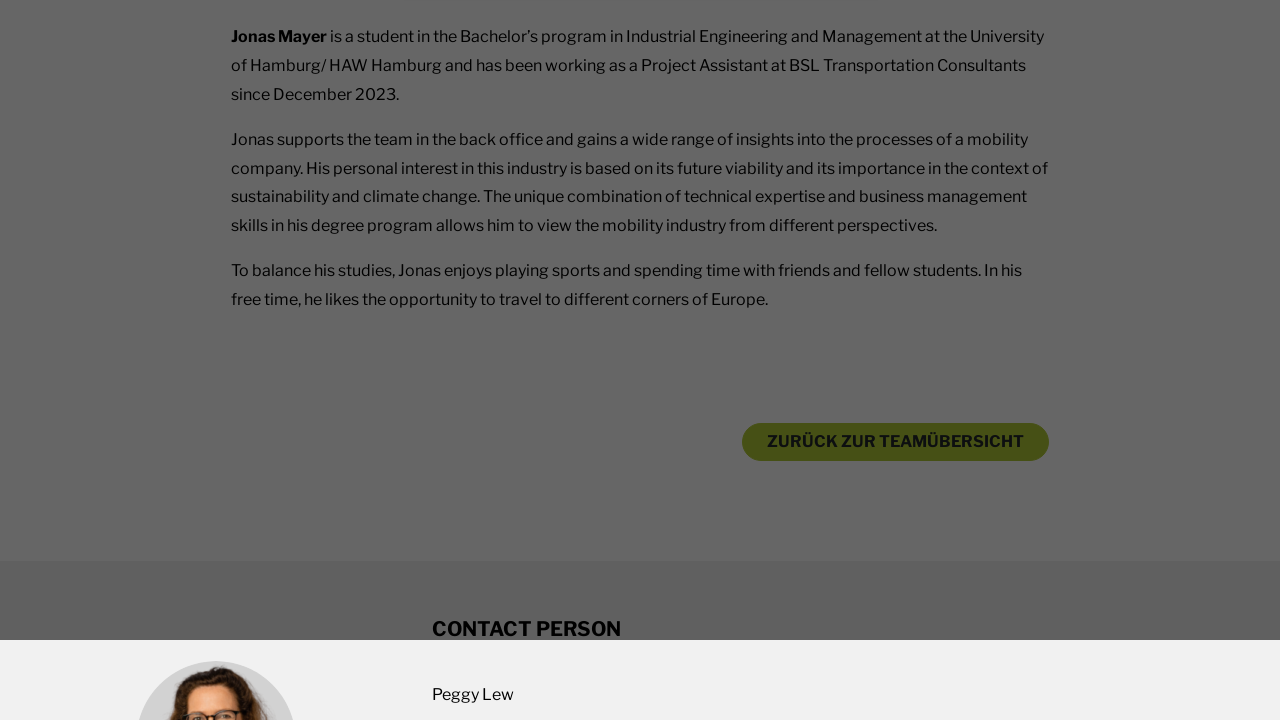Locate the UI element described by Zurück zur Teamübersicht in the provided webpage screenshot. Return the bounding box coordinates in the format (top-left x, top-left y, bottom-right x, bottom-right y), ensuring all values are between 0 and 1.

[0.579, 0.587, 0.819, 0.64]